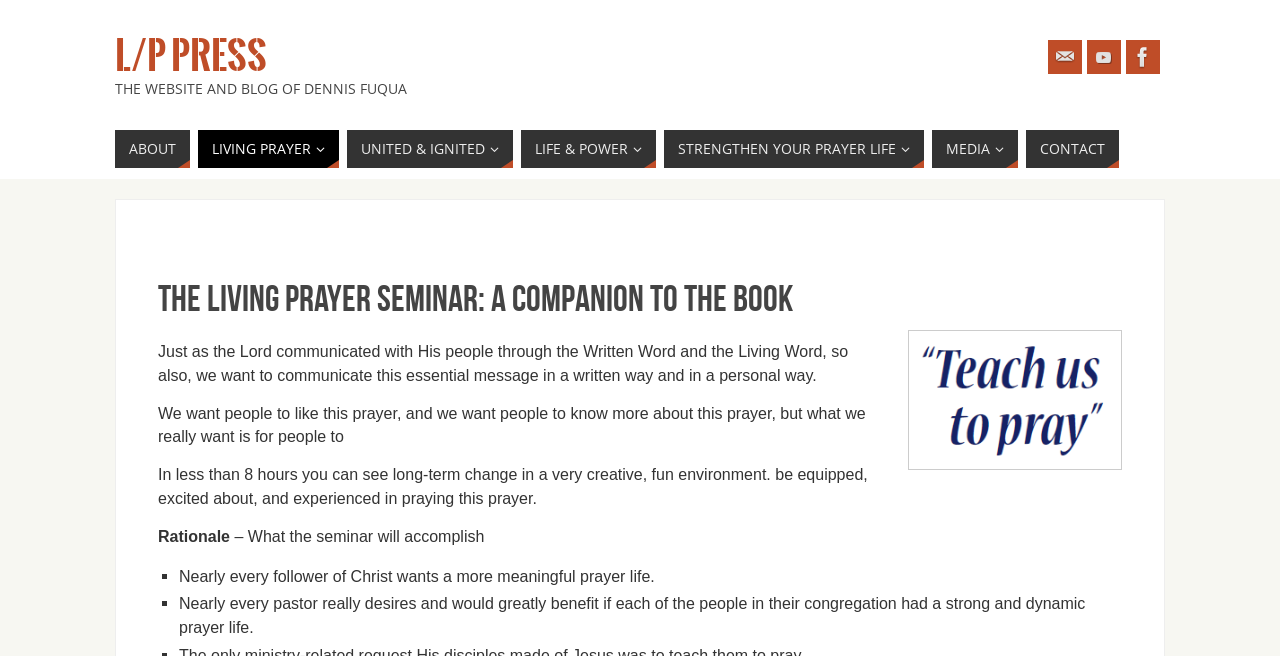Please specify the coordinates of the bounding box for the element that should be clicked to carry out this instruction: "Learn about the Living Prayer Seminar". The coordinates must be four float numbers between 0 and 1, formatted as [left, top, right, bottom].

[0.123, 0.411, 0.877, 0.497]